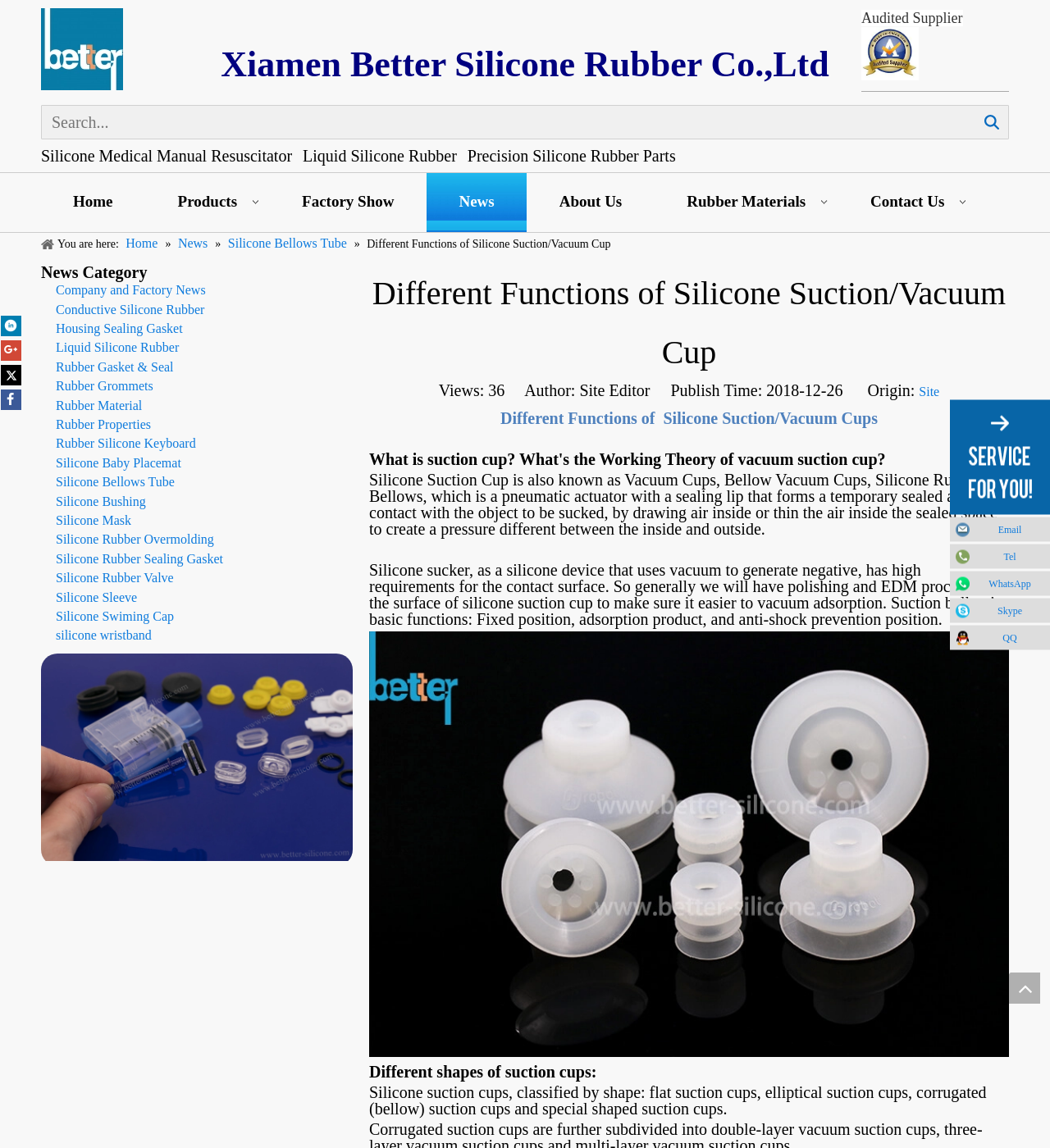Locate the bounding box coordinates of the element that needs to be clicked to carry out the instruction: "Read about Silicone Bellows Tube". The coordinates should be given as four float numbers ranging from 0 to 1, i.e., [left, top, right, bottom].

[0.217, 0.206, 0.333, 0.218]